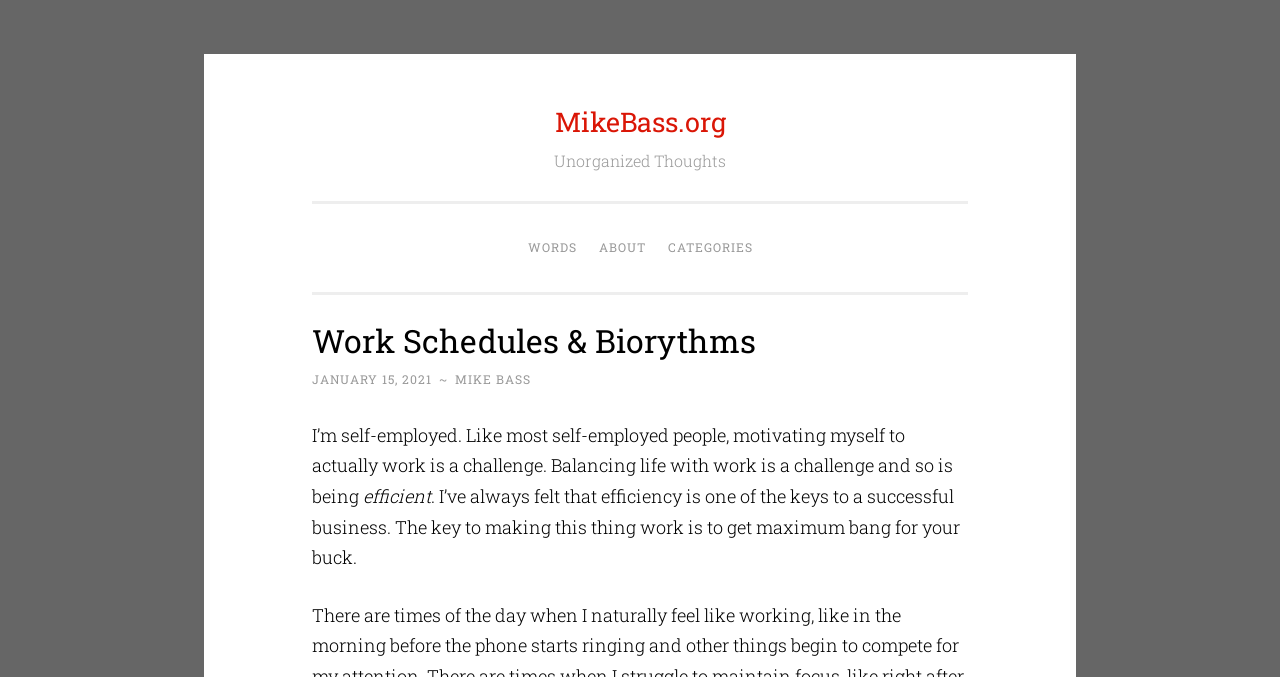Find the bounding box coordinates for the UI element whose description is: "MikeBass.org". The coordinates should be four float numbers between 0 and 1, in the format [left, top, right, bottom].

[0.433, 0.154, 0.567, 0.205]